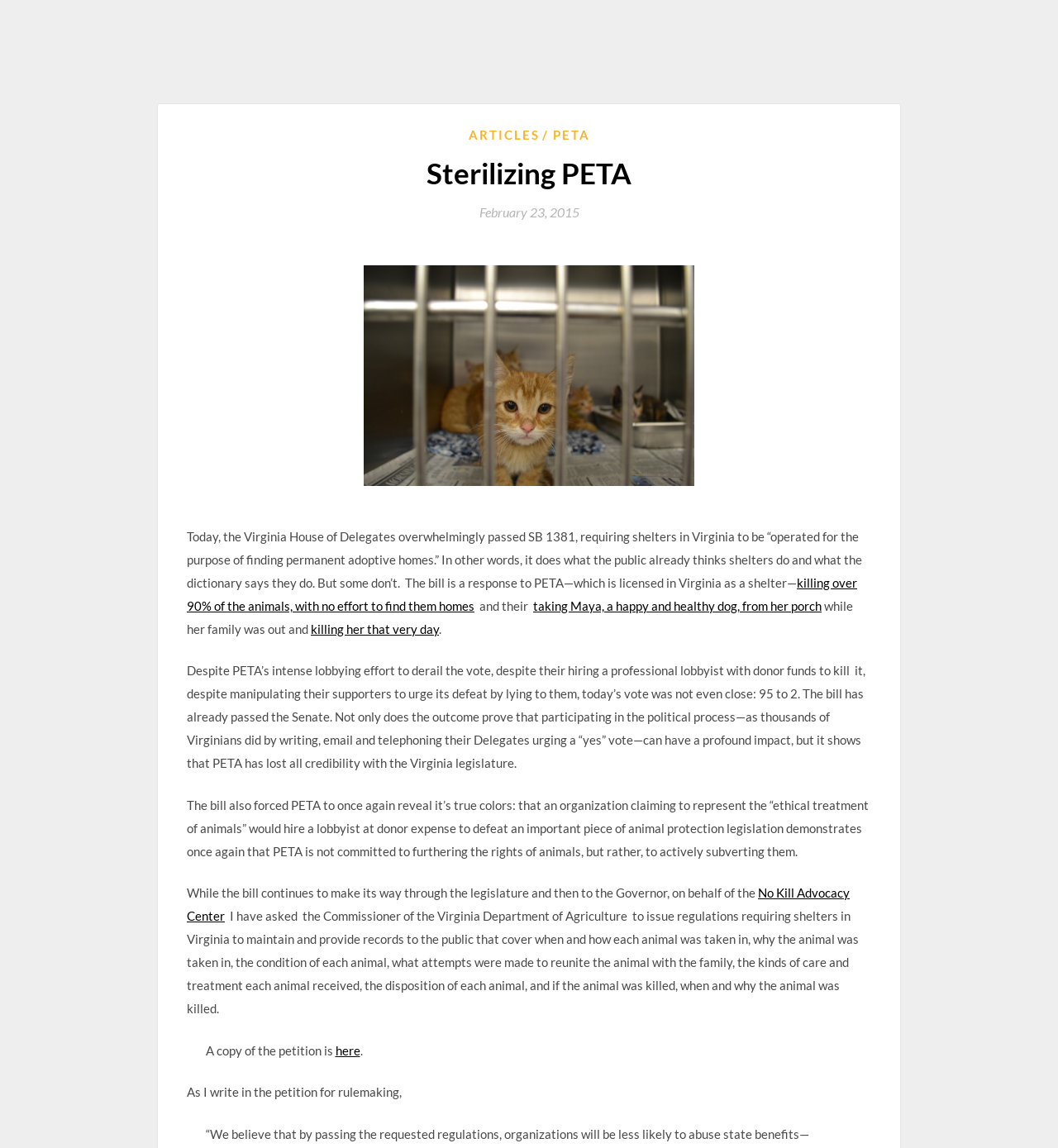Create a detailed description of the webpage's content and layout.

The webpage is about an article titled "Sterilizing PETA" by Nathan J. Winograd. At the top, there is a header section with links to "ARTICLES" and "PETA". Below the header, there is a heading with the title of the article, followed by a link to the date "February 23, 2015". 

To the right of the header, there is an image of an orange cat. Below the image, there is a block of text that discusses a bill passed in the Virginia House of Delegates, requiring shelters to be operated for the purpose of finding permanent adoptive homes. The text also criticizes PETA for killing over 90% of the animals in their care and taking a dog from its porch. 

The article continues with more text, discussing the outcome of the vote and PETA's lobbying efforts. There are several links throughout the text, including one to the "No Kill Advocacy Center". 

Further down the page, there is a blockquote section with a link to a petition. The final section of the page has more text, discussing a petition for rulemaking and regulations for shelters in Virginia. Overall, the webpage is a critical article about PETA's practices and advocates for animal welfare.